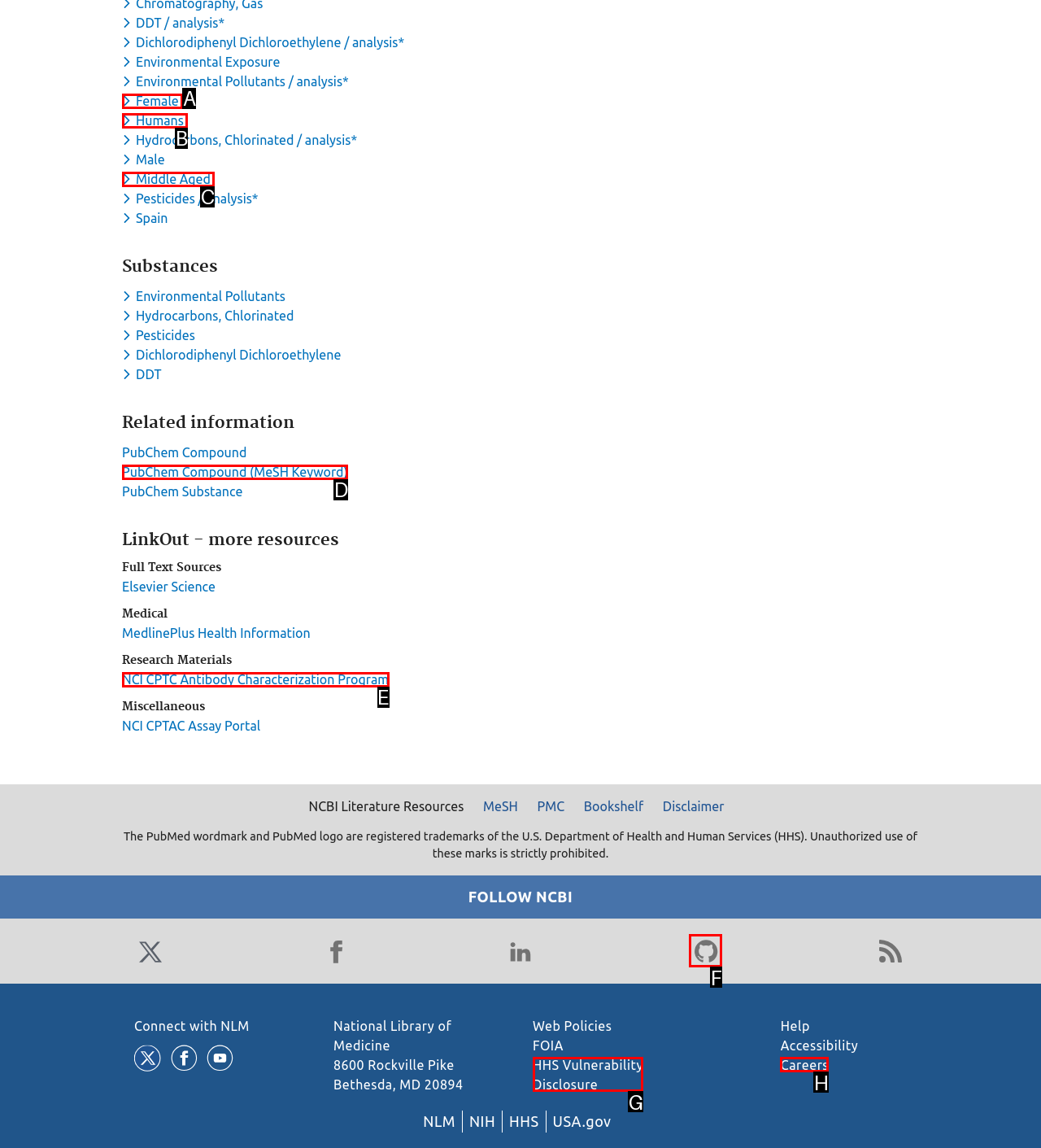From the description: February 11, 2020, identify the option that best matches and reply with the letter of that option directly.

None